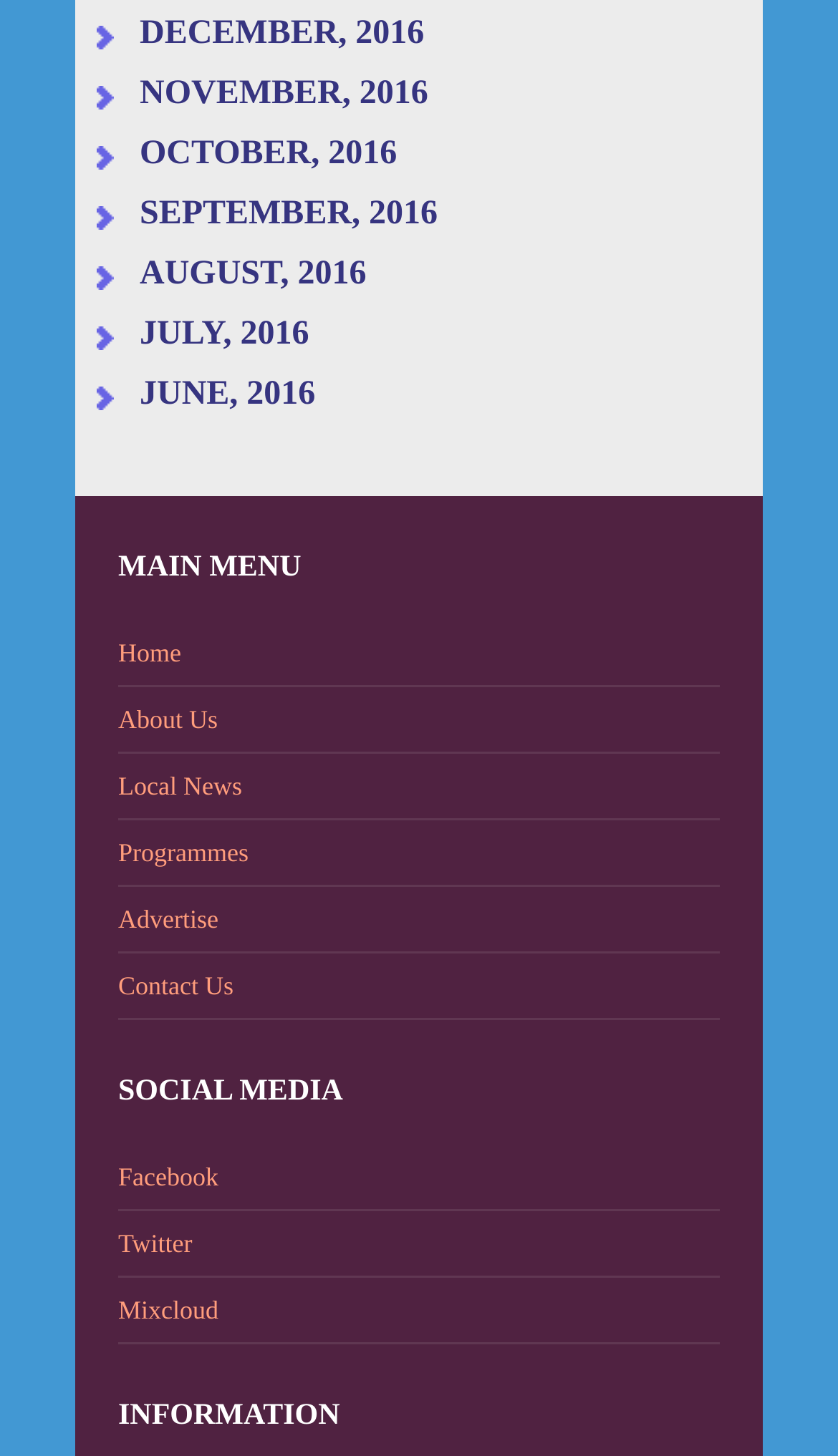Find the bounding box coordinates of the element I should click to carry out the following instruction: "Read about the programmes".

[0.141, 0.57, 0.859, 0.6]